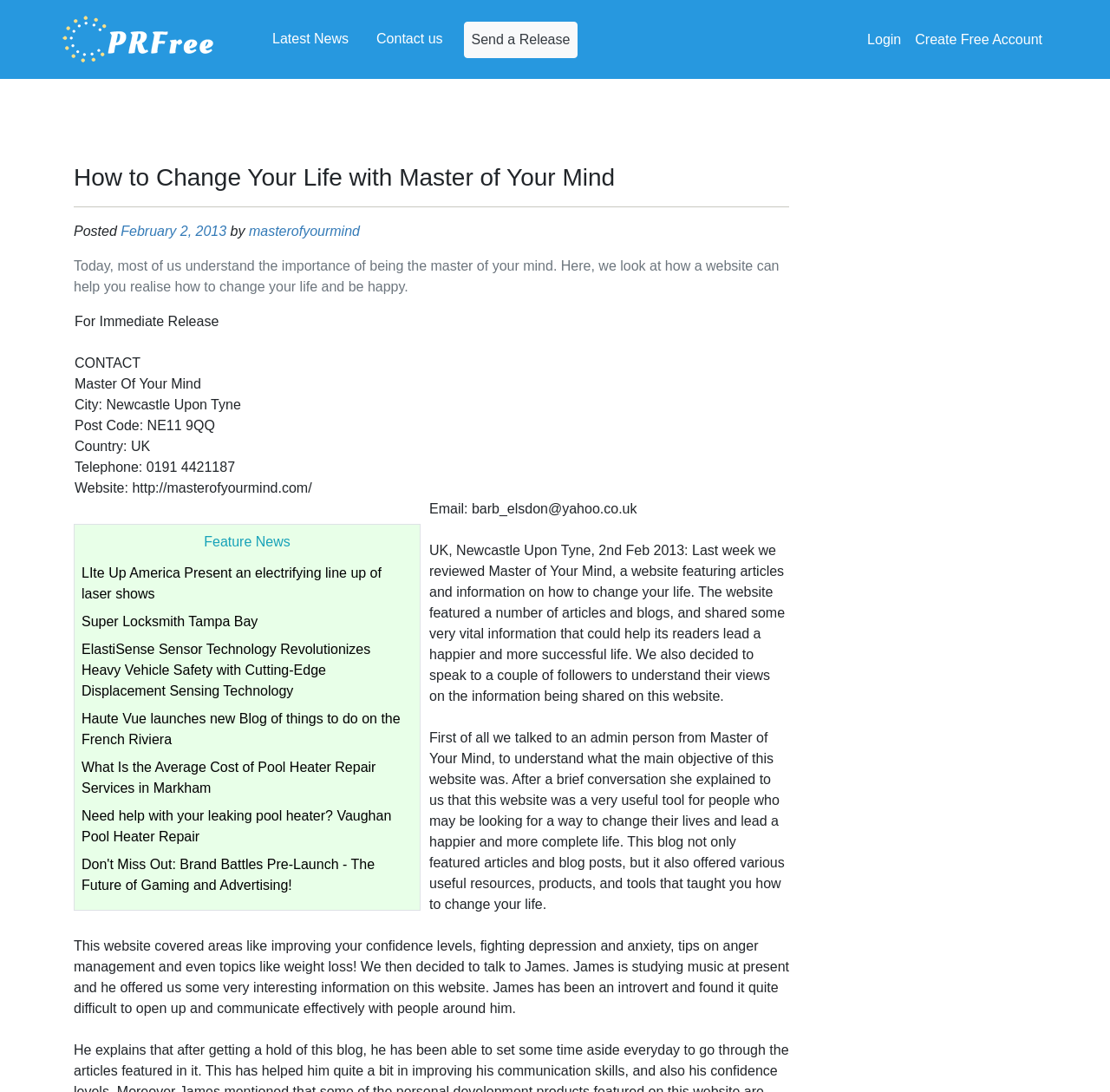Give a one-word or one-phrase response to the question:
What is the location of the Master of Your Mind team?

Newcastle Upon Tyne, UK